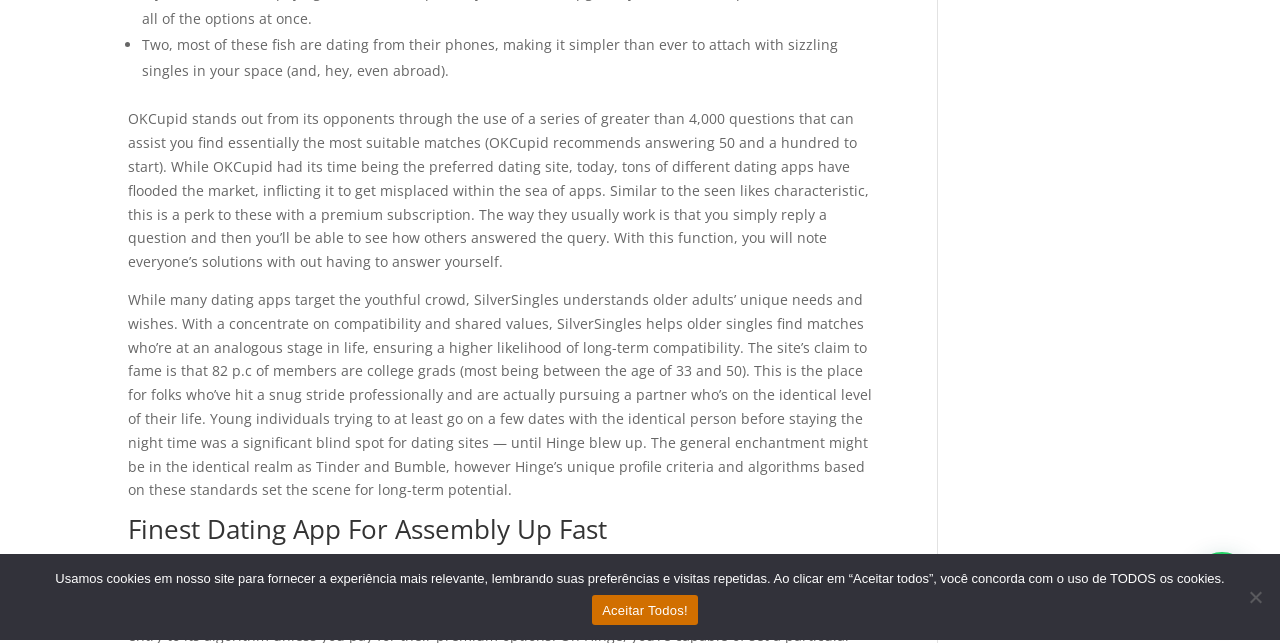Determine the bounding box coordinates of the UI element that matches the following description: "Aceitar Todos!". The coordinates should be four float numbers between 0 and 1 in the format [left, top, right, bottom].

[0.463, 0.925, 0.545, 0.972]